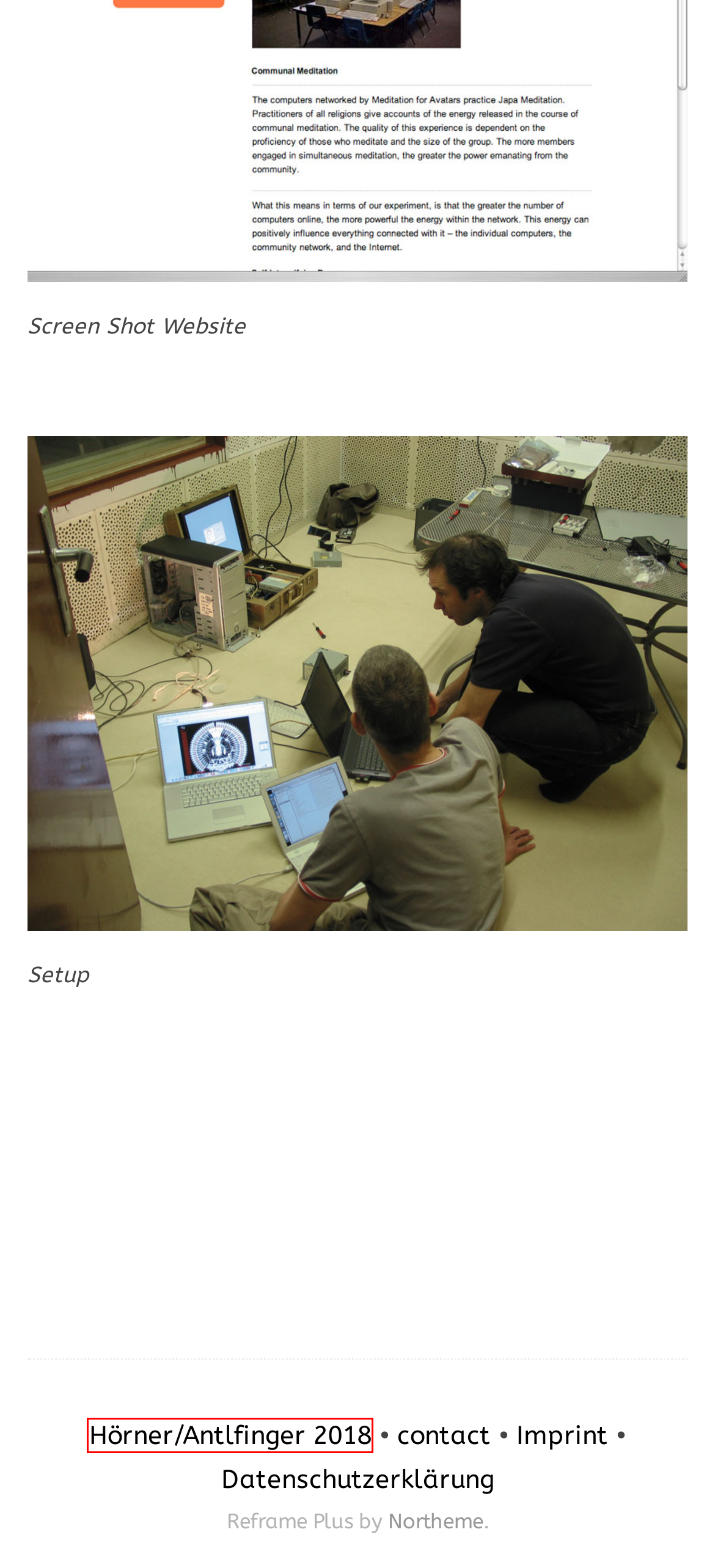You have a screenshot of a webpage with a red bounding box highlighting a UI element. Your task is to select the best webpage description that corresponds to the new webpage after clicking the element. Here are the descriptions:
A. Hörner/Antlfinger | Datenschutzerklärung
B. Contact Call | Hörner/Antlfinger
C. H/A // Human Animals
D. Hörner/Antlfinger | Texts
E. Mapping Chaos | Hörner/Antlfinger
F. Hörner/Antlfinger | Projects
G. Hörner/Antlfinger | Imprint
H. Hörner/Antlfinger | Kontakt

C